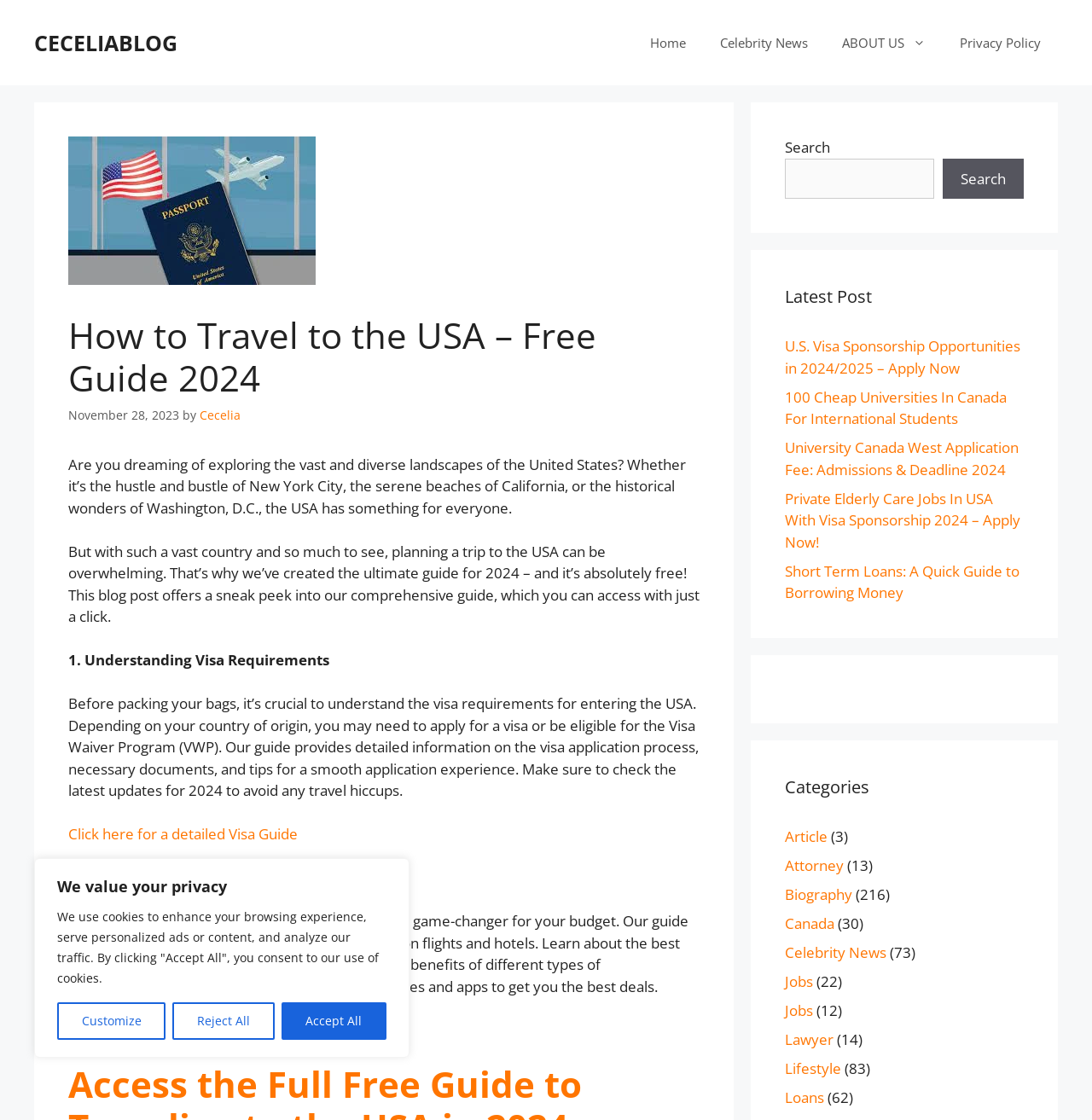Find the bounding box of the UI element described as: "parent_node: Search name="s"". The bounding box coordinates should be given as four float values between 0 and 1, i.e., [left, top, right, bottom].

[0.719, 0.141, 0.855, 0.177]